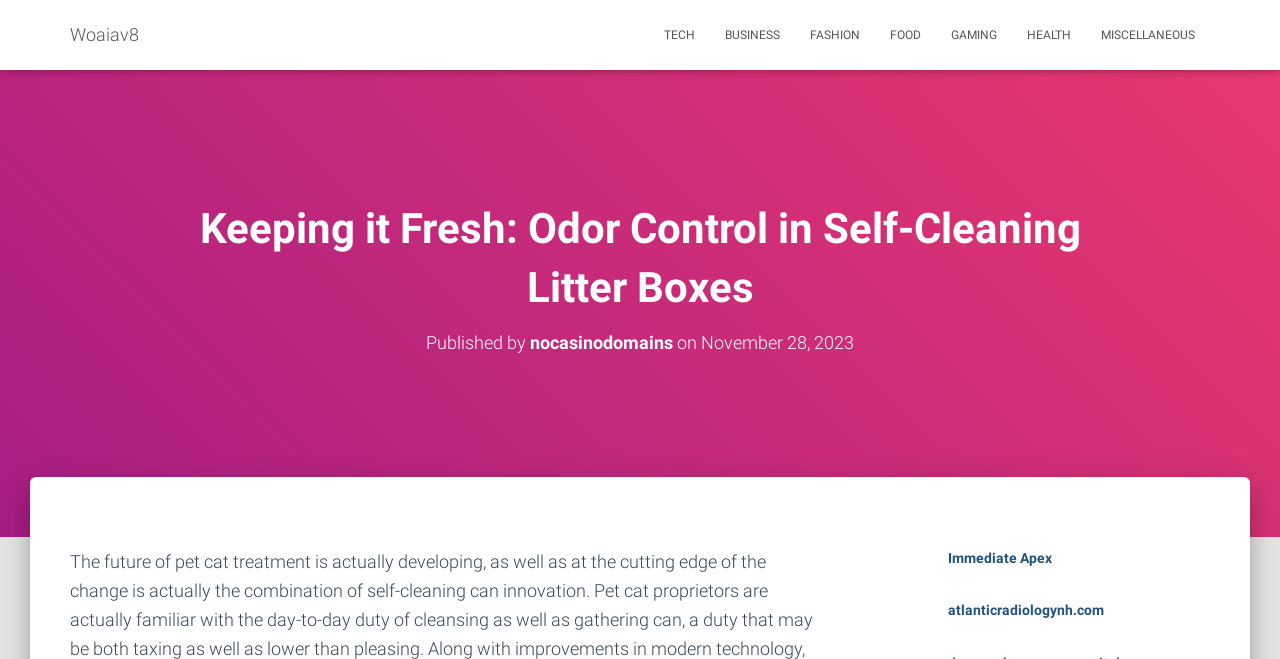Please identify the coordinates of the bounding box that should be clicked to fulfill this instruction: "Check atlanticradiologynh.com".

[0.74, 0.914, 0.862, 0.938]